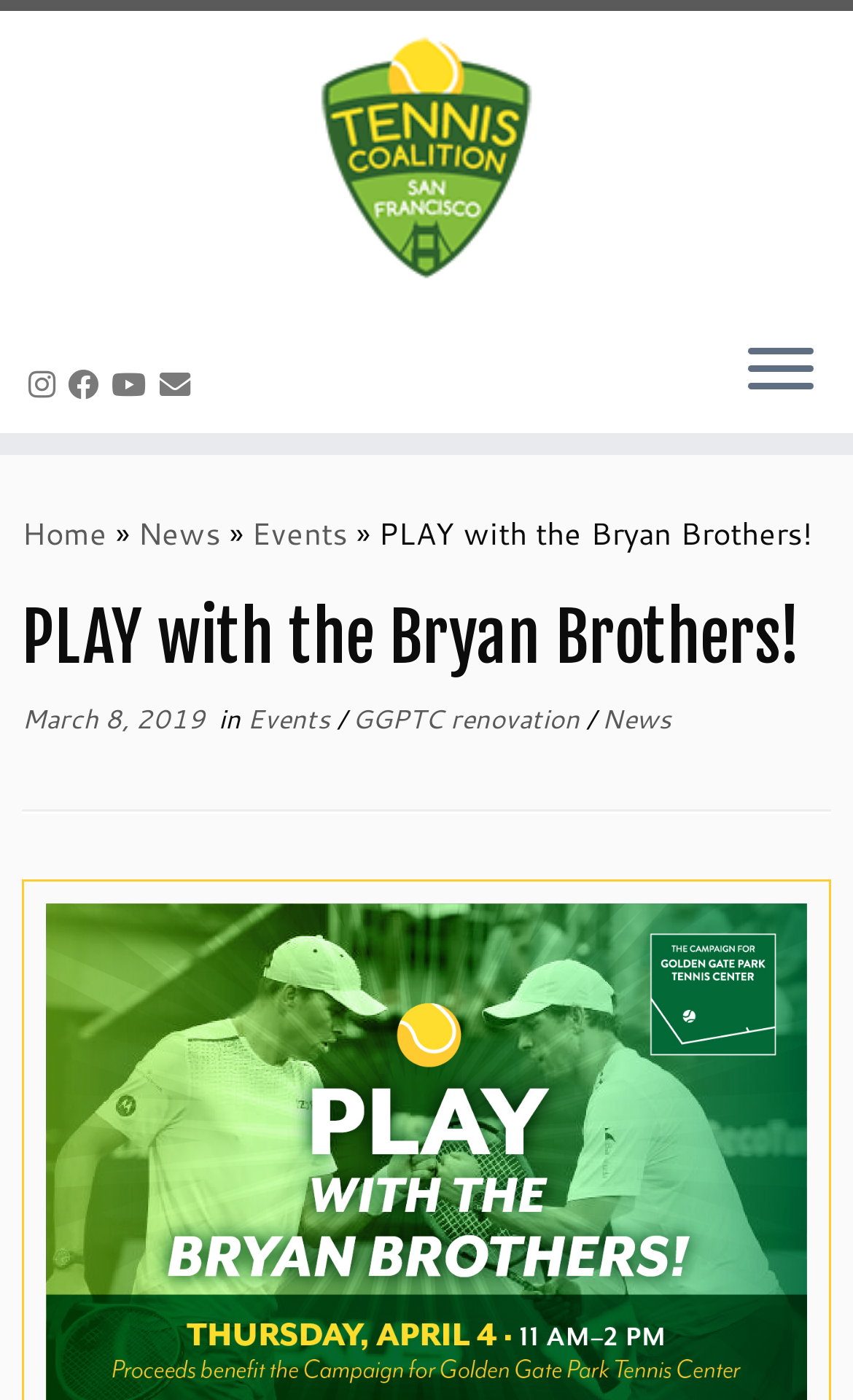Please identify the bounding box coordinates of the region to click in order to complete the task: "Go to Home". The coordinates must be four float numbers between 0 and 1, specified as [left, top, right, bottom].

[0.026, 0.366, 0.126, 0.397]